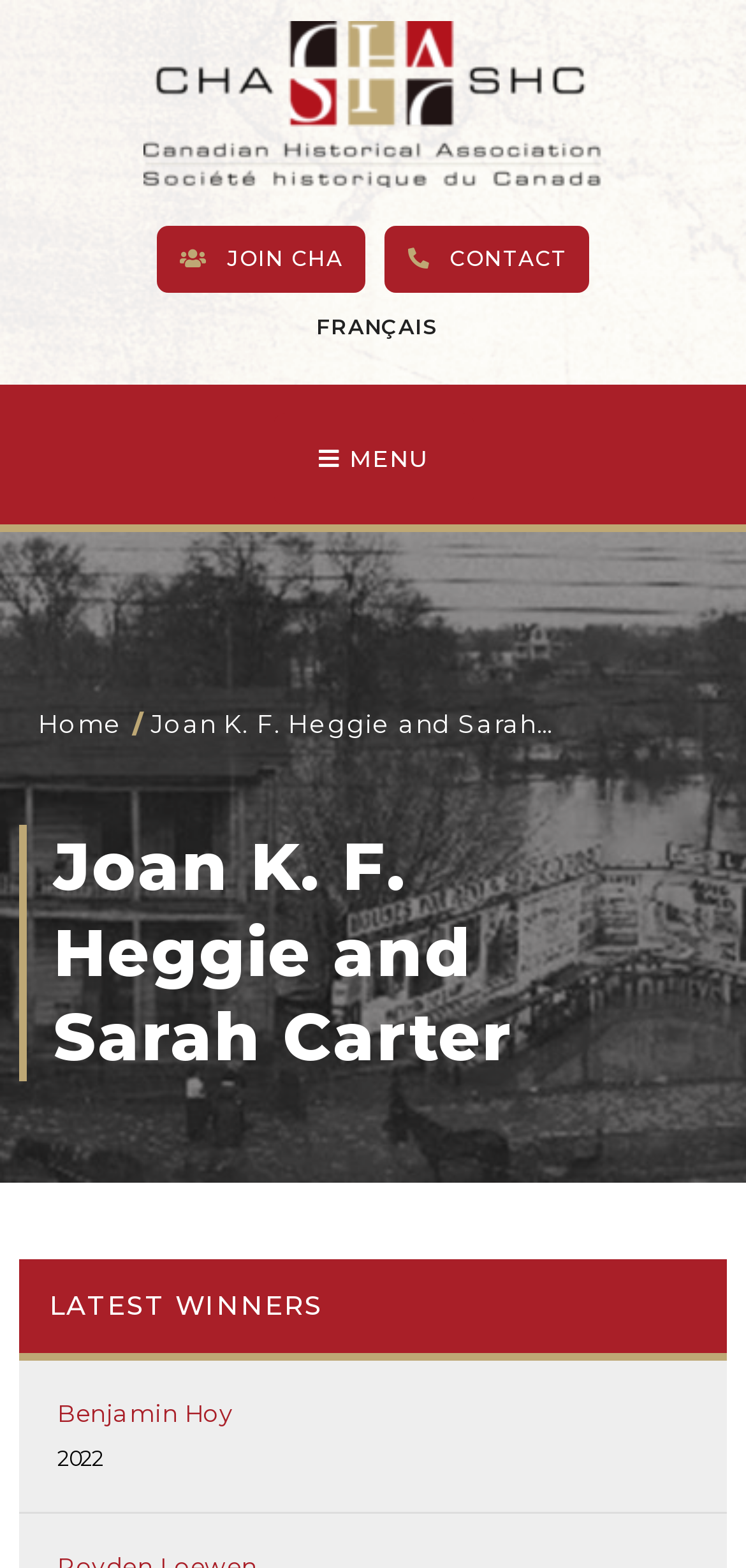What year is associated with the winner Benjamin Hoy?
Please answer the question as detailed as possible.

I looked at the article section and found the winner Benjamin Hoy, and next to his name, I saw the year '2022'.